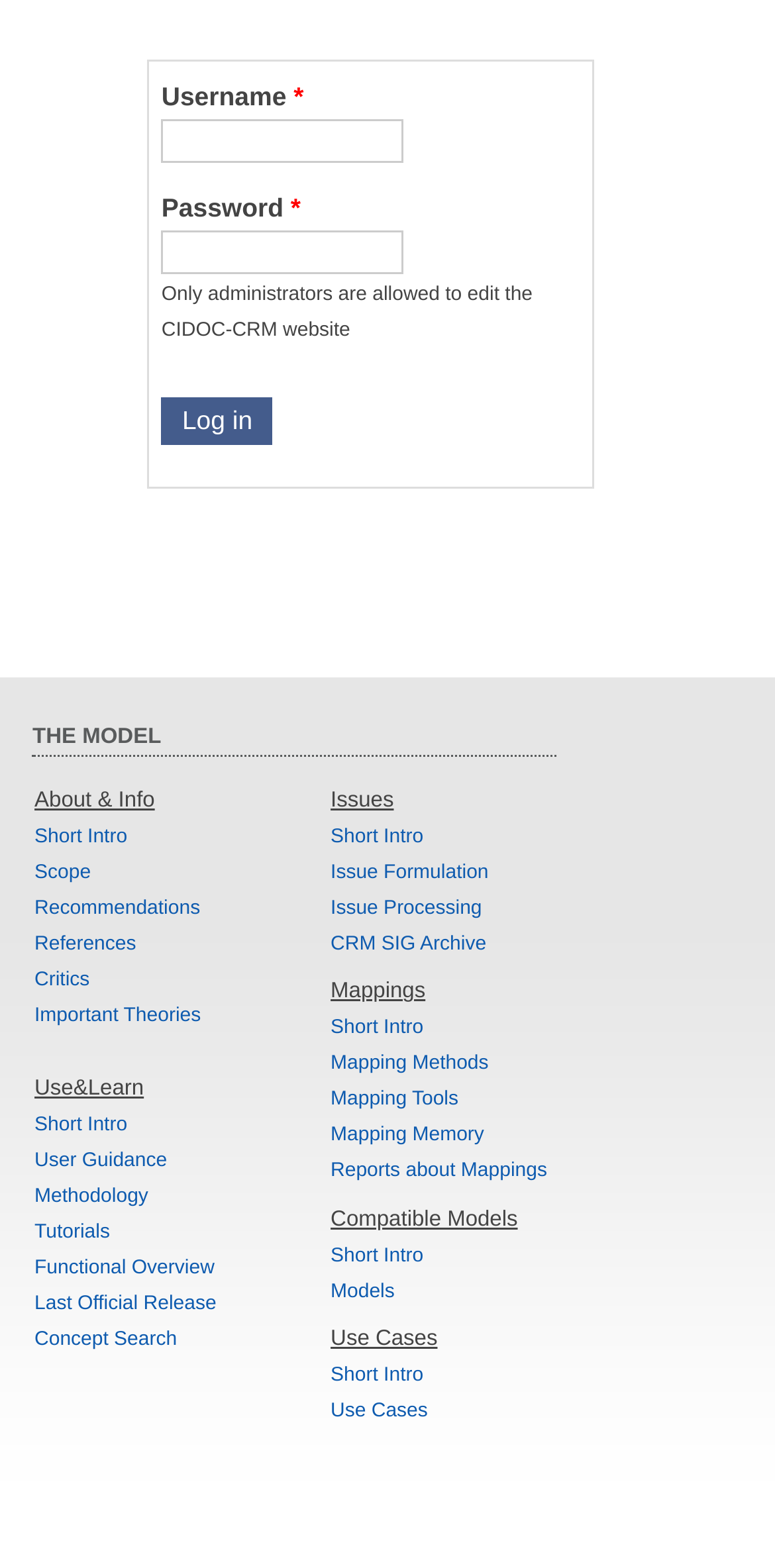Provide the bounding box coordinates in the format (top-left x, top-left y, bottom-right x, bottom-right y). All values are floating point numbers between 0 and 1. Determine the bounding box coordinate of the UI element described as: Industries >

None